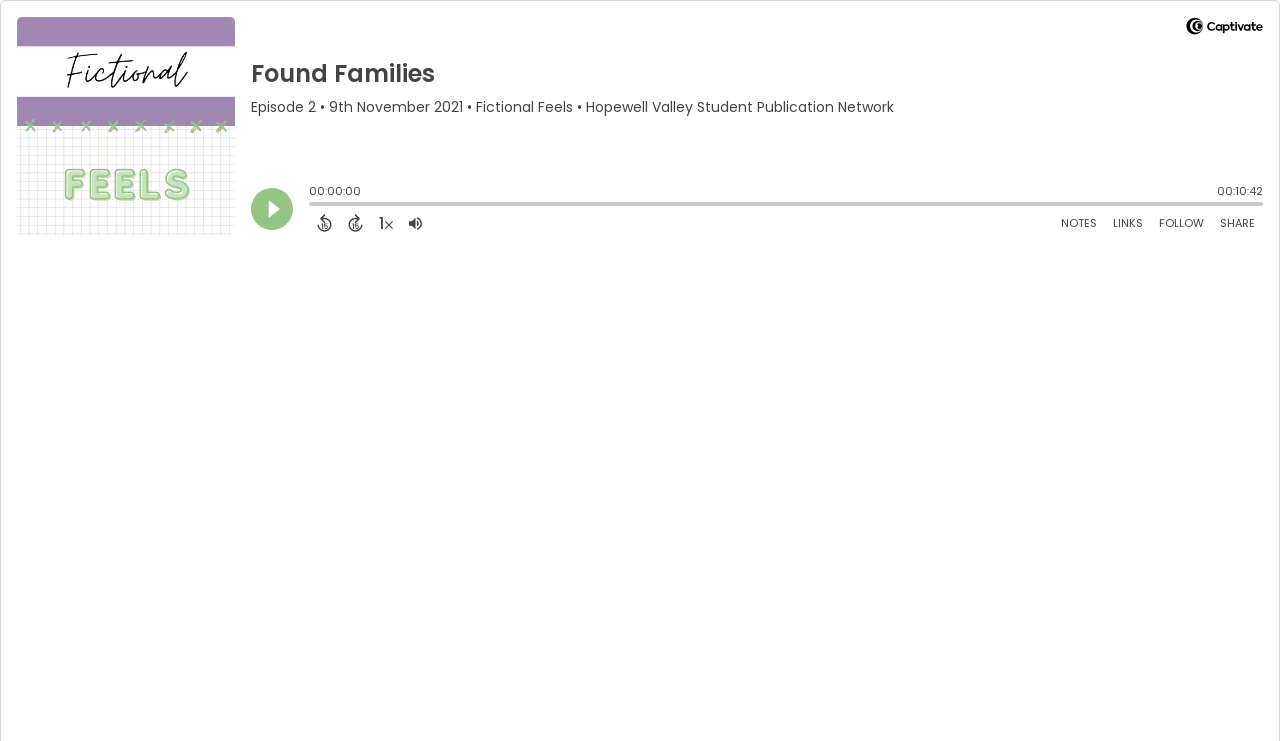Indicate the bounding box coordinates of the clickable region to achieve the following instruction: "Play the podcast."

[0.196, 0.254, 0.229, 0.31]